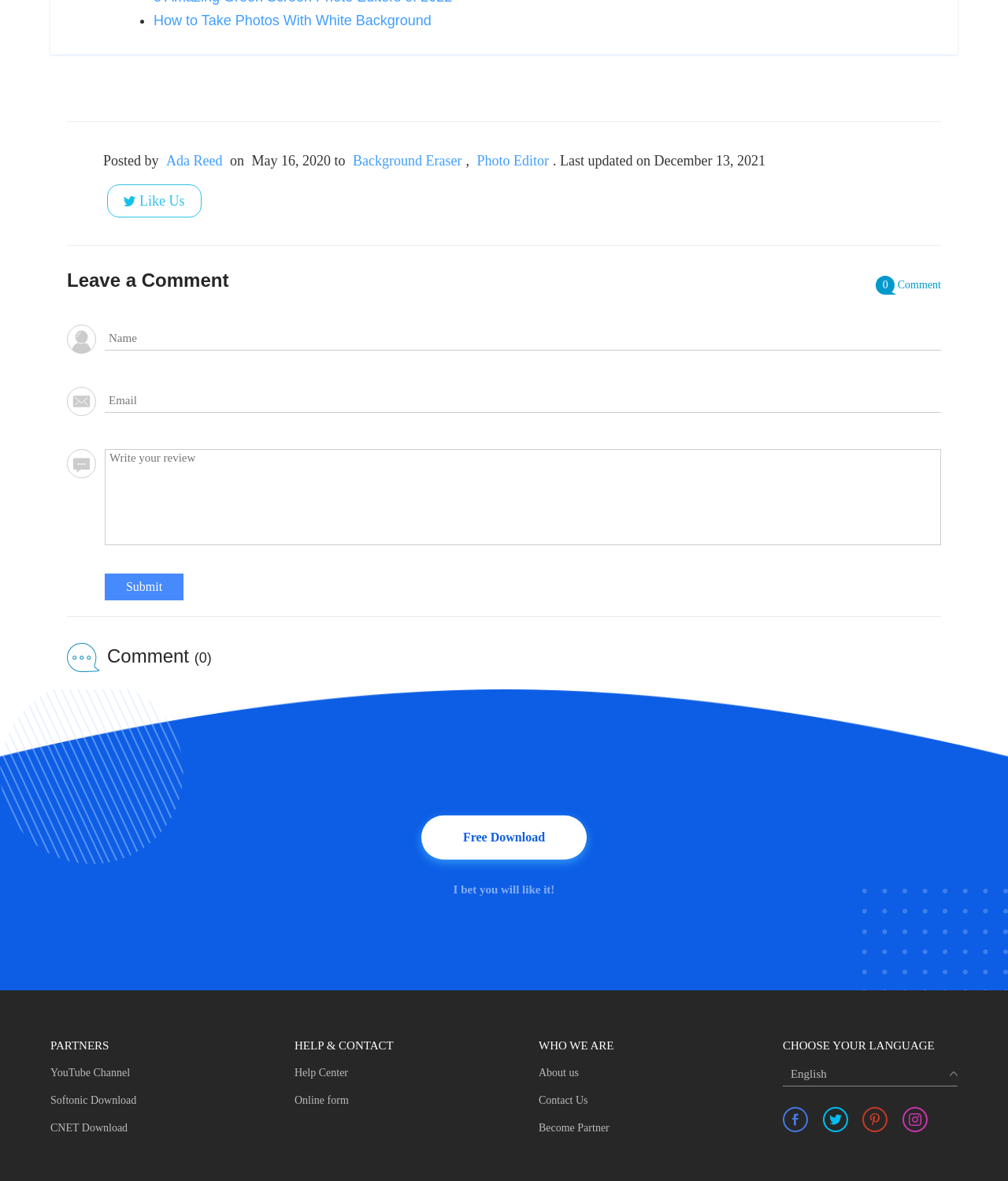Respond concisely with one word or phrase to the following query:
What is the title of the first article?

How to Take Photos With White Background